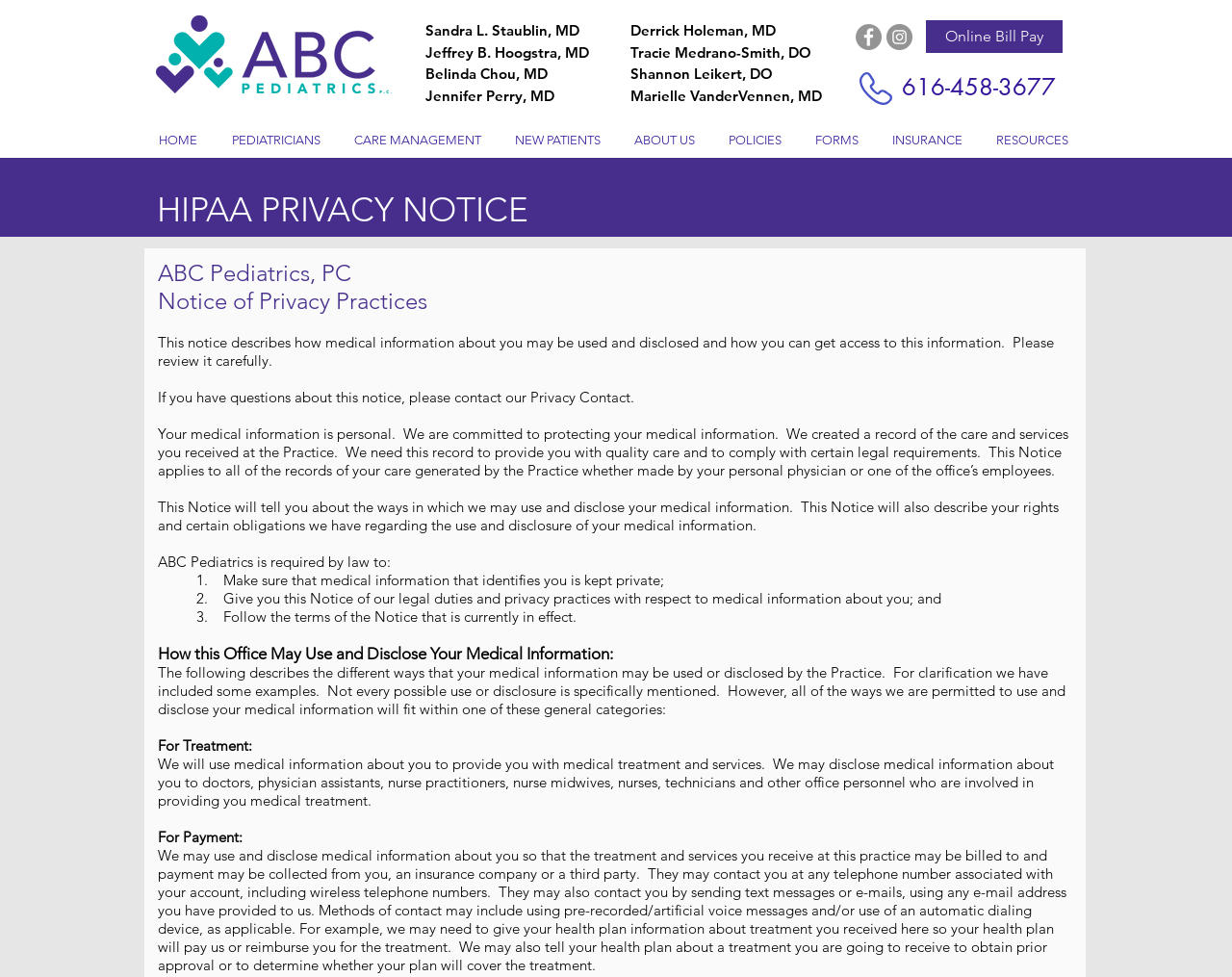Identify the bounding box coordinates necessary to click and complete the given instruction: "Pay bills online".

[0.752, 0.021, 0.862, 0.054]